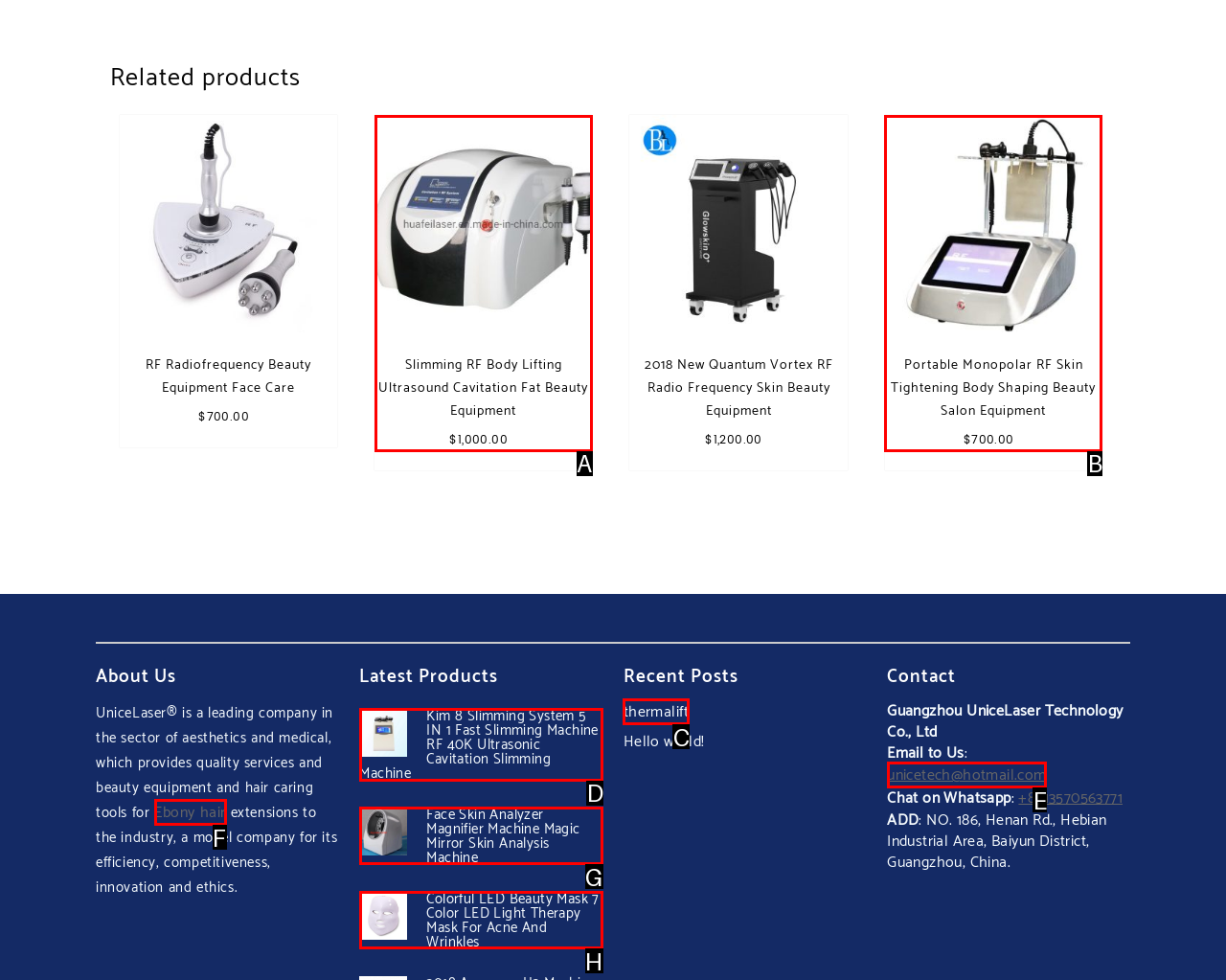Identify the appropriate choice to fulfill this task: Contact Us by phone
Respond with the letter corresponding to the correct option.

None